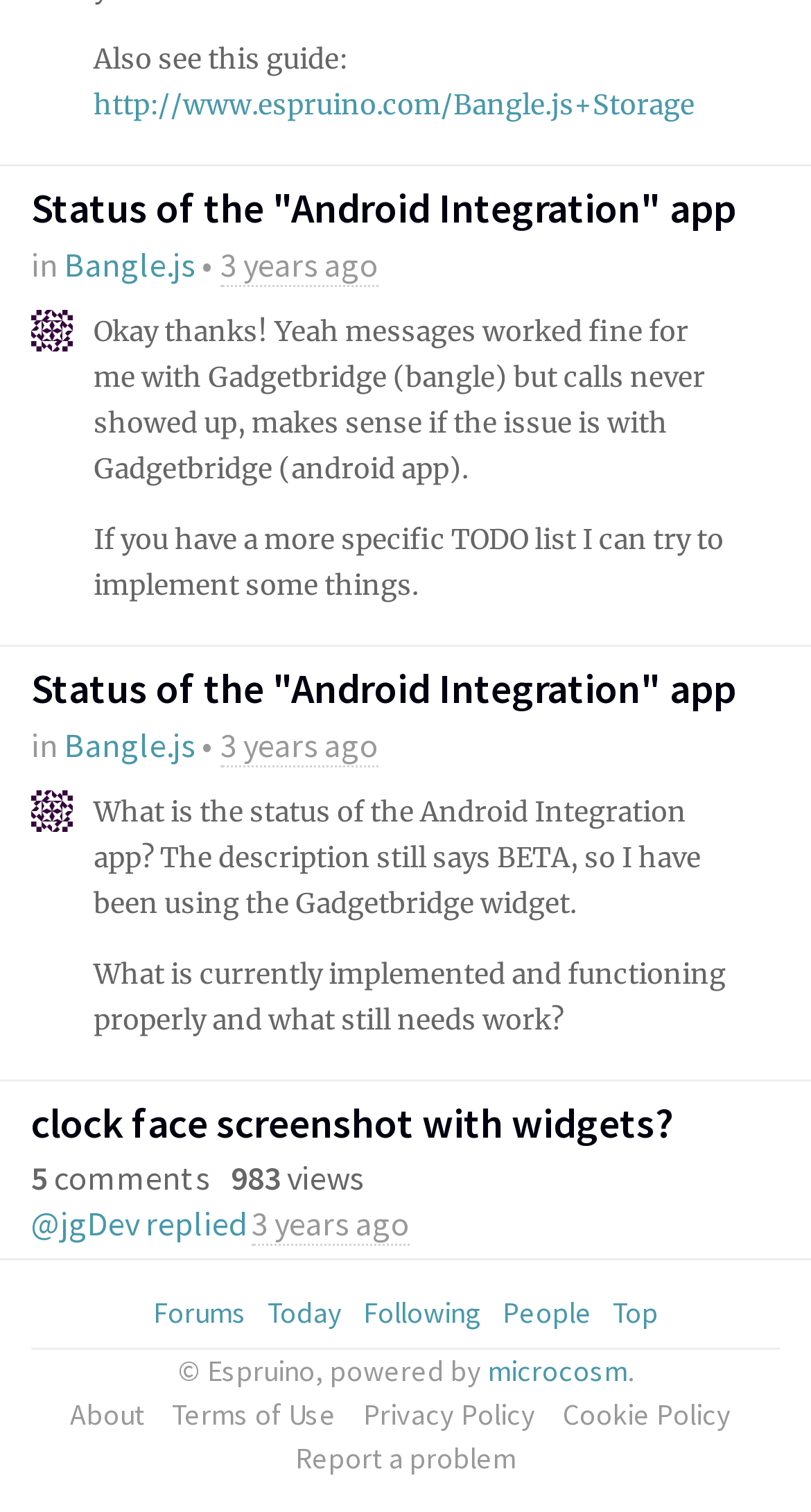Who replied to the post on Mon, Dec 6, 2021 2:21 PM? Observe the screenshot and provide a one-word or short phrase answer.

@jgDev